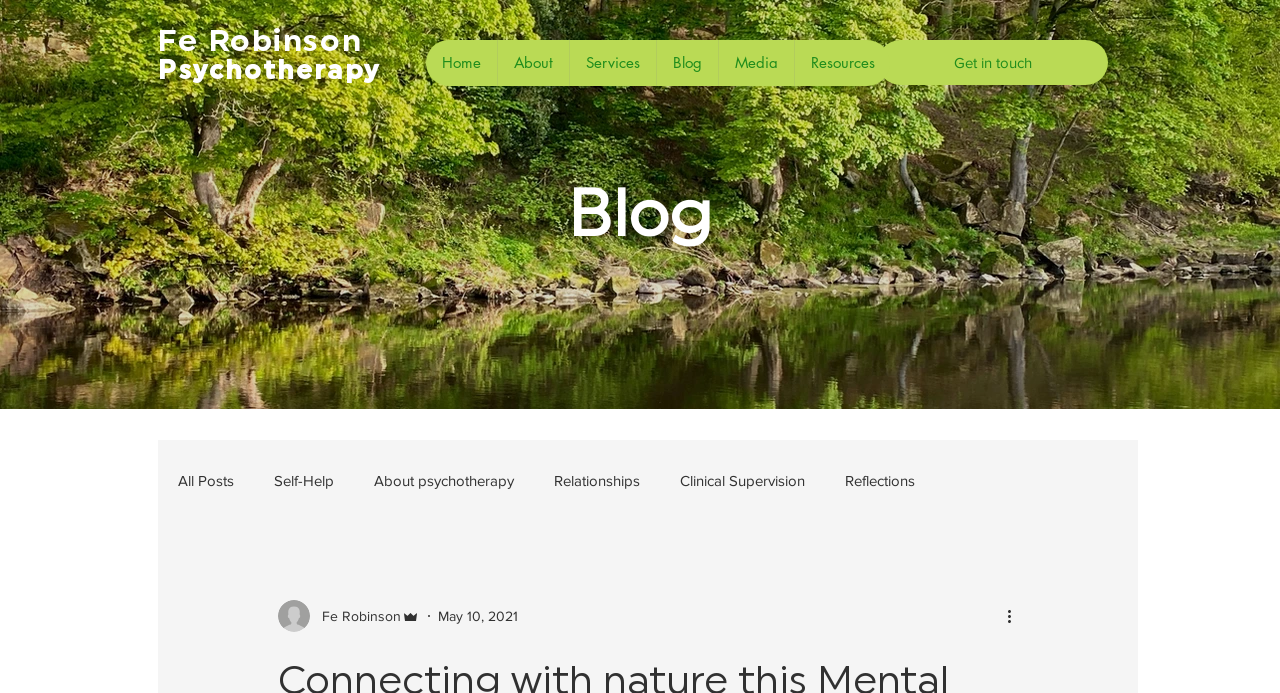Who is the author of the blog post?
From the image, respond with a single word or phrase.

Fe Robinson